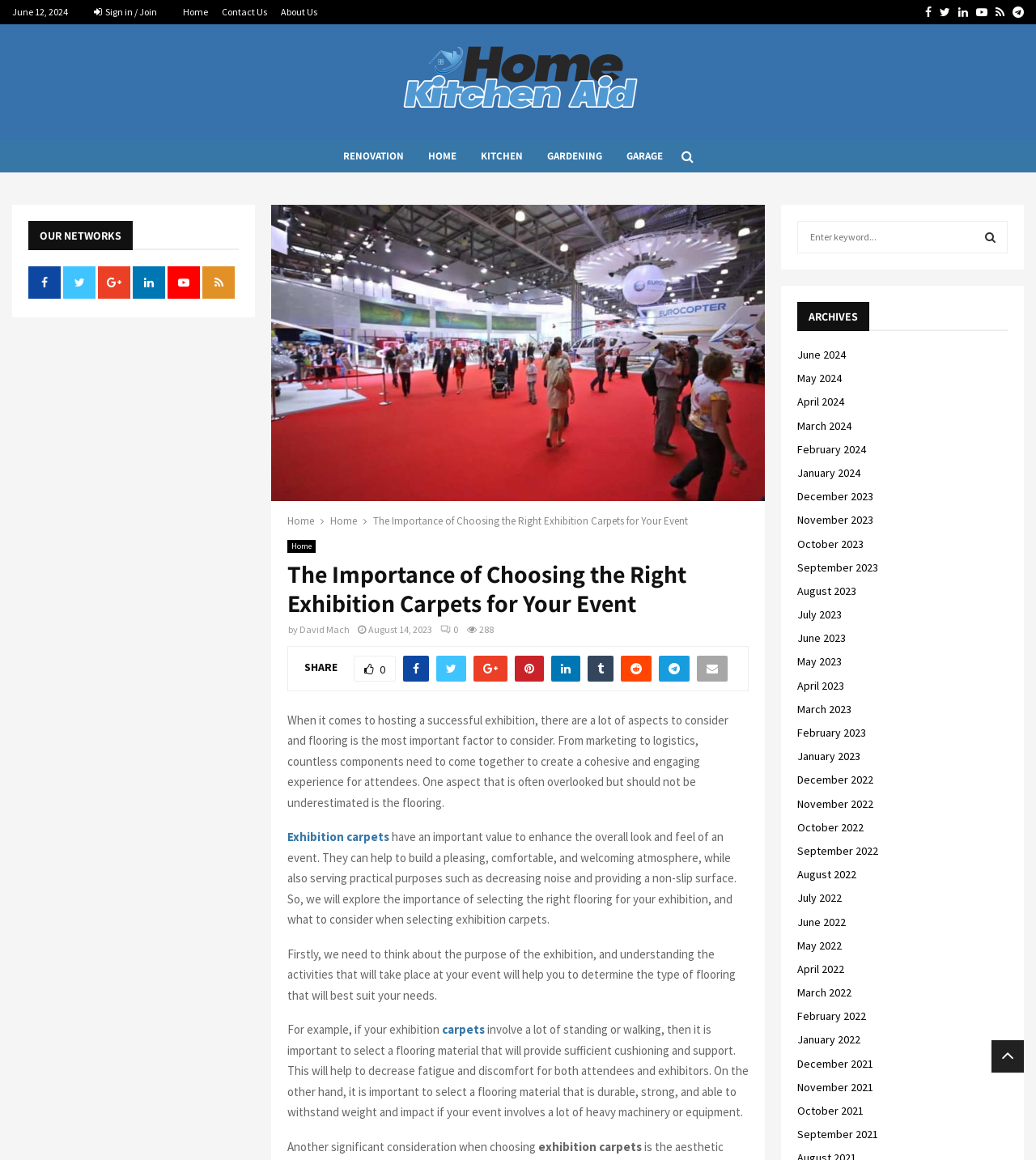Answer briefly with one word or phrase:
What is the date of the article?

August 14, 2023